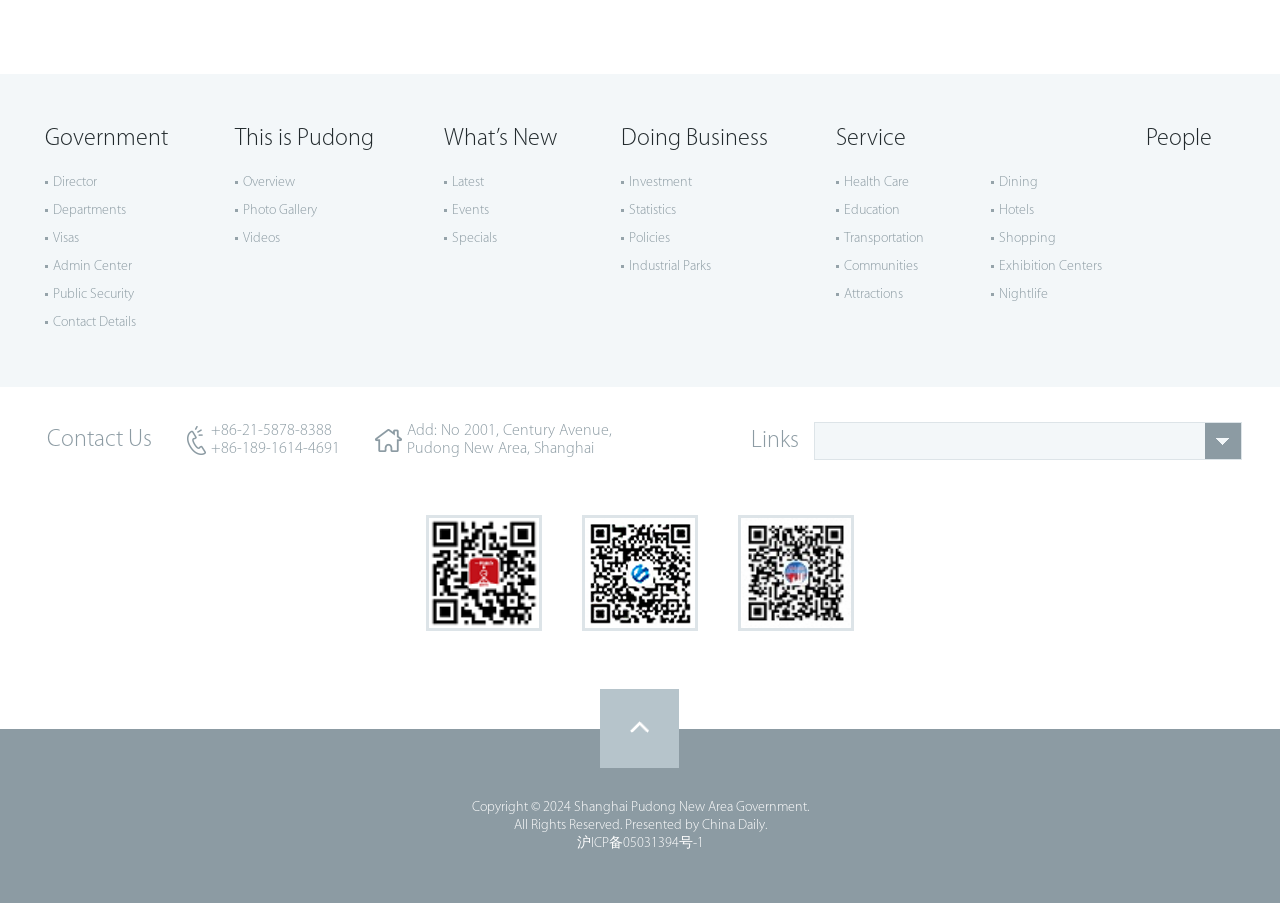Please locate the bounding box coordinates of the element that should be clicked to complete the given instruction: "Read the review of Hubert Pulley".

None